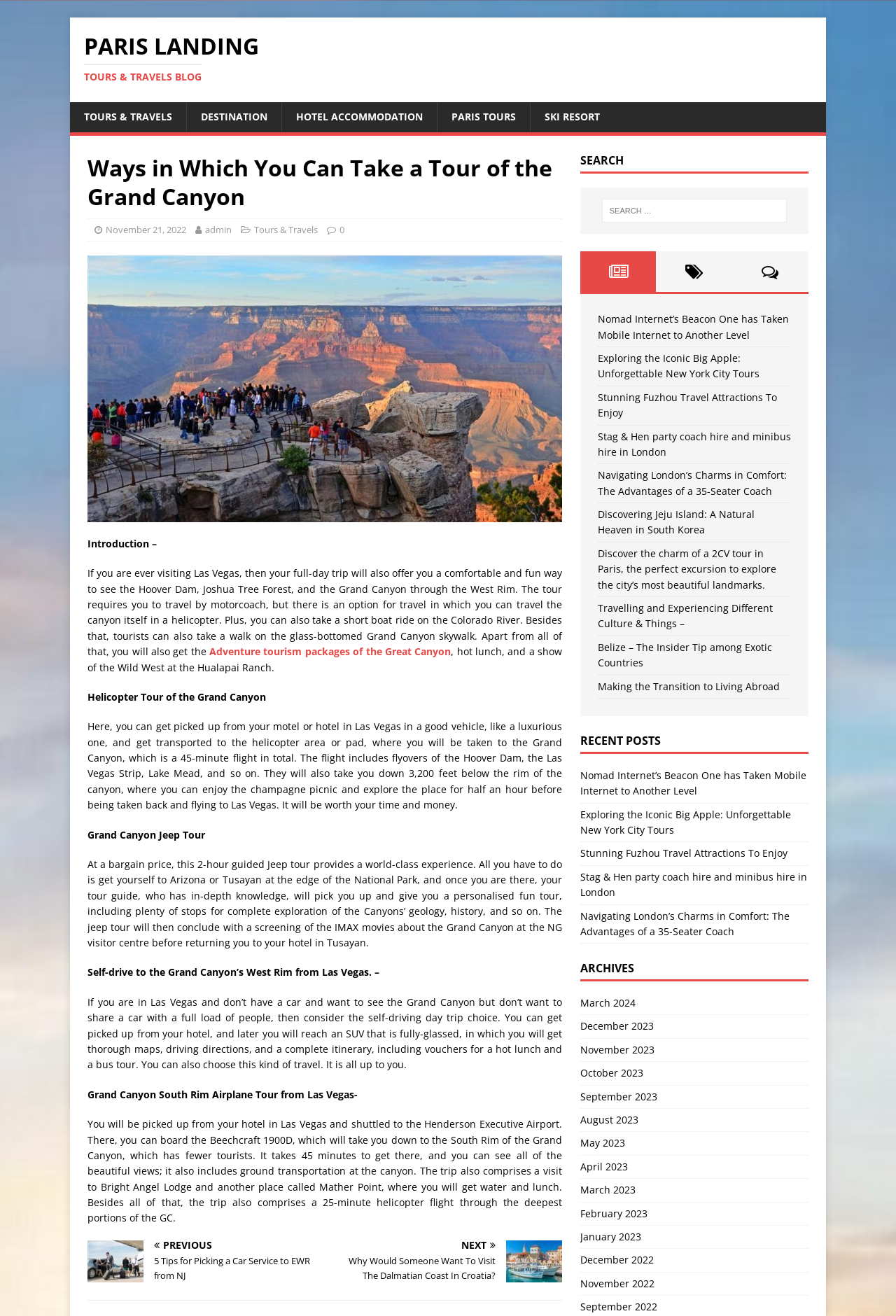What is the location of the Grand Canyon?
Answer with a single word or phrase, using the screenshot for reference.

Las Vegas